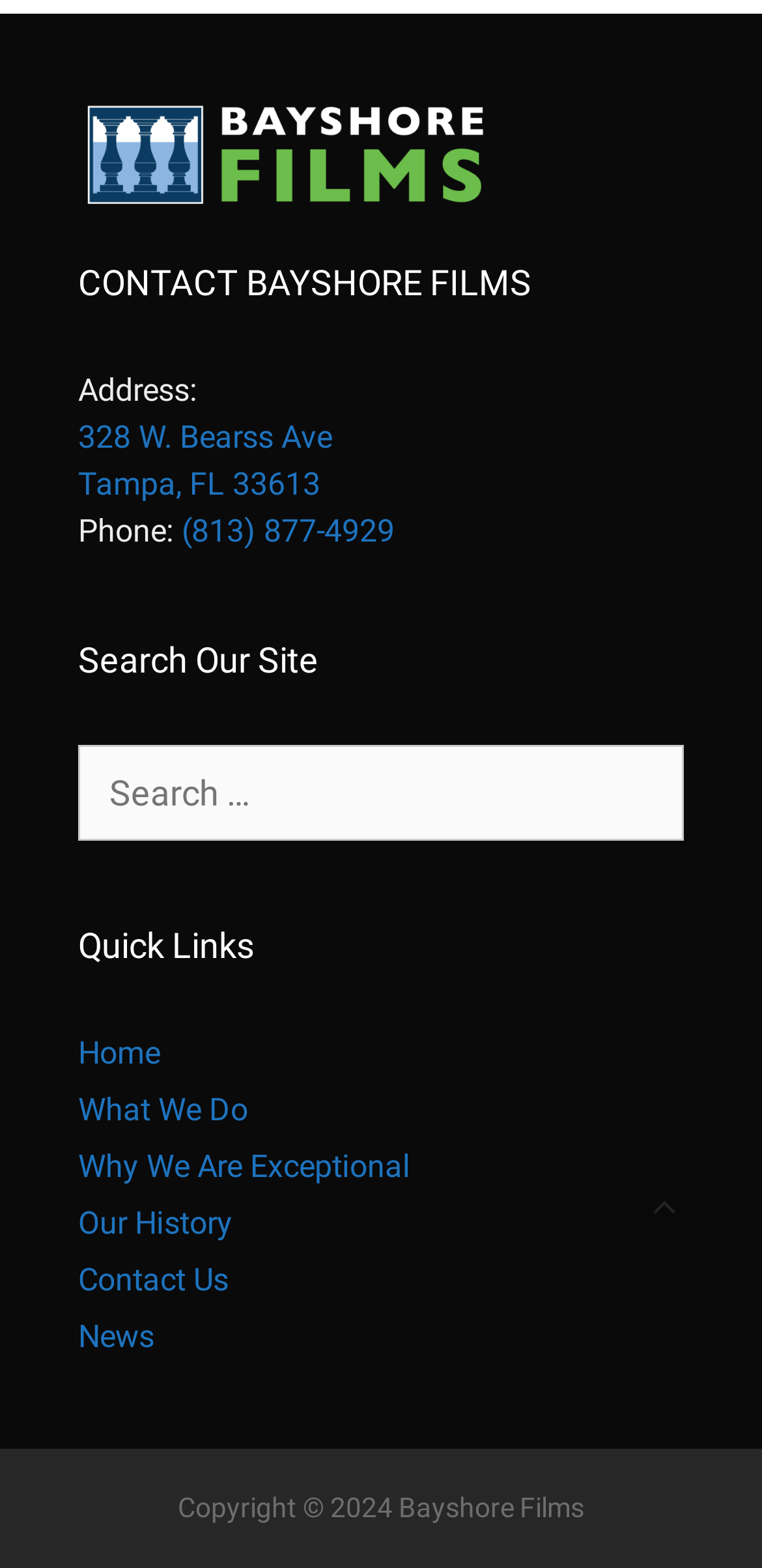What is the purpose of the search box?
Please use the image to provide a one-word or short phrase answer.

To search the site